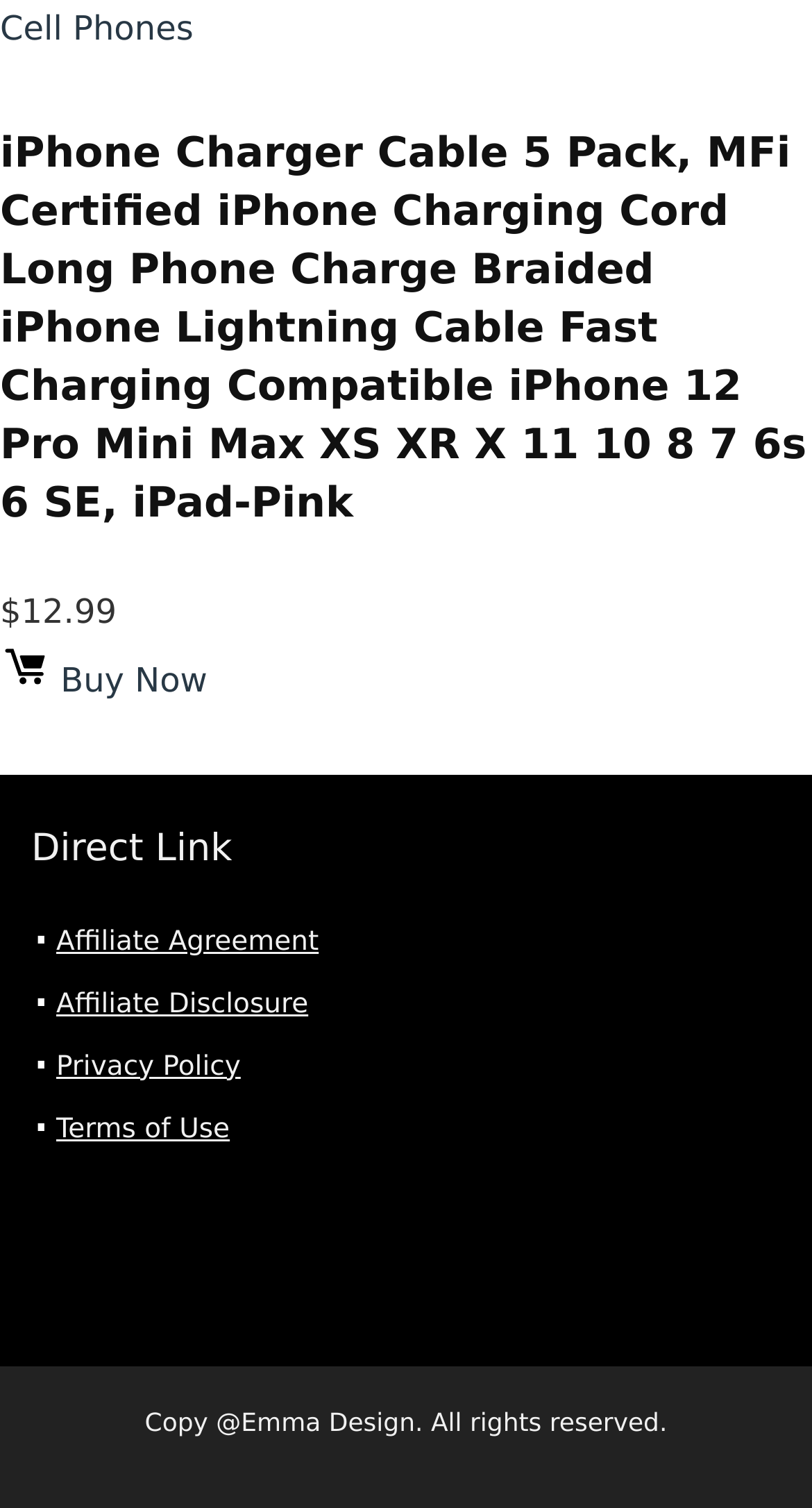Determine the bounding box coordinates in the format (top-left x, top-left y, bottom-right x, bottom-right y). Ensure all values are floating point numbers between 0 and 1. Identify the bounding box of the UI element described by: Terms of Use

[0.069, 0.739, 0.283, 0.759]